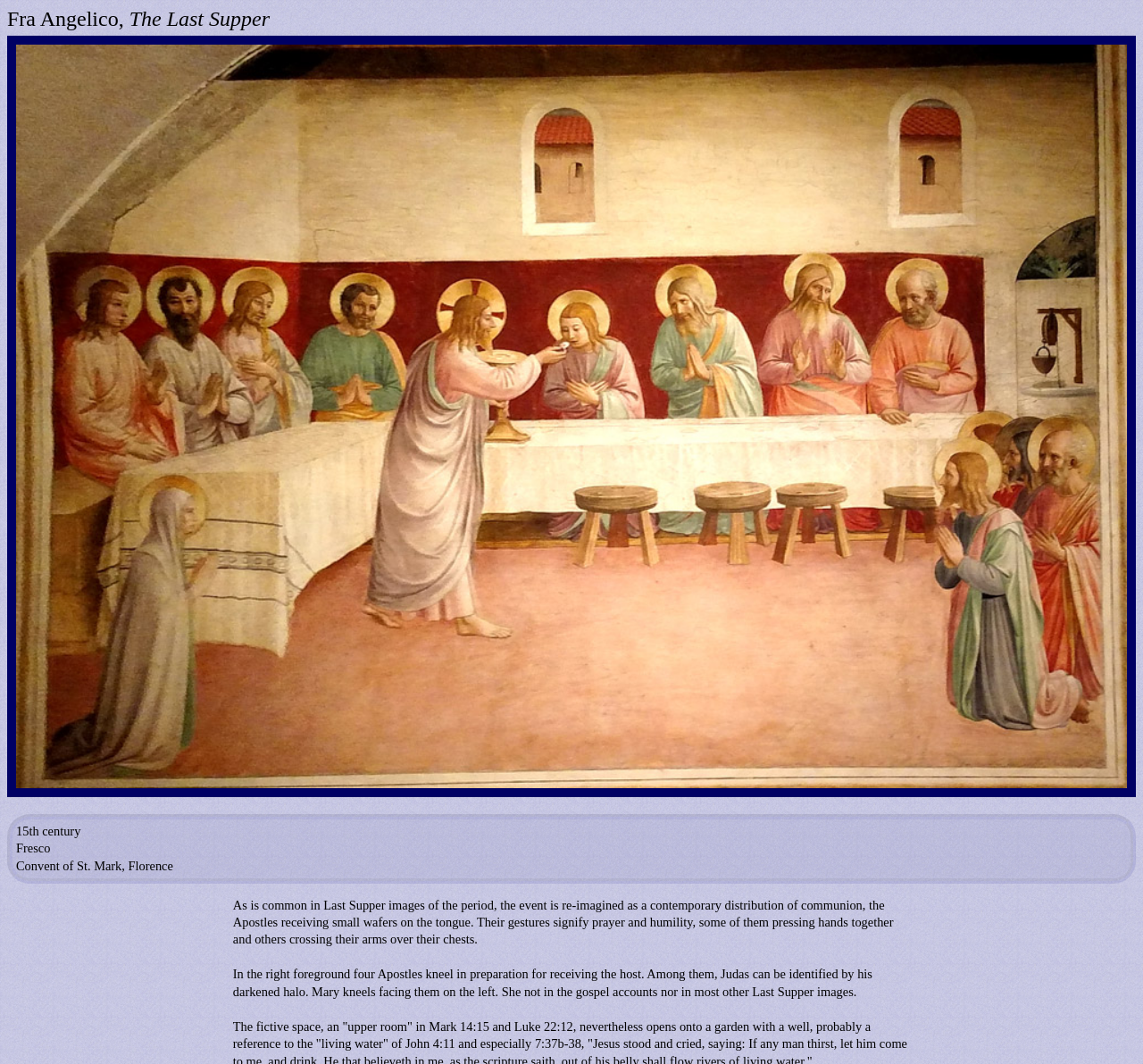Create an elaborate caption that covers all aspects of the webpage.

The webpage appears to be an analysis of an image, specifically Fra Angelico's "The Last Supper". At the top of the page, there are two lines of text, "Fra Angelico," and "The Last Supper", which serve as a title for the image. Below the title, a large image of "The Last Supper" takes up most of the page, spanning from the top to about three-quarters of the way down.

To the right of the image, near the top, there is a small block of text that provides some context about the image, including the century it was created (15th century), the medium (Fresco), and the location where it can be found (Convent of St. Mark, Florence).

Below the image, there are two paragraphs of text that provide a detailed analysis of the iconography of "The Last Supper". The first paragraph explains how the event is re-imagined as a contemporary distribution of communion, and how the Apostles' gestures signify prayer and humility. The second paragraph focuses on the right foreground of the image, where four Apostles kneel in preparation for receiving the host, and how Judas can be identified by his darkened halo. Additionally, it notes the presence of Mary, who is not typically depicted in Last Supper images.